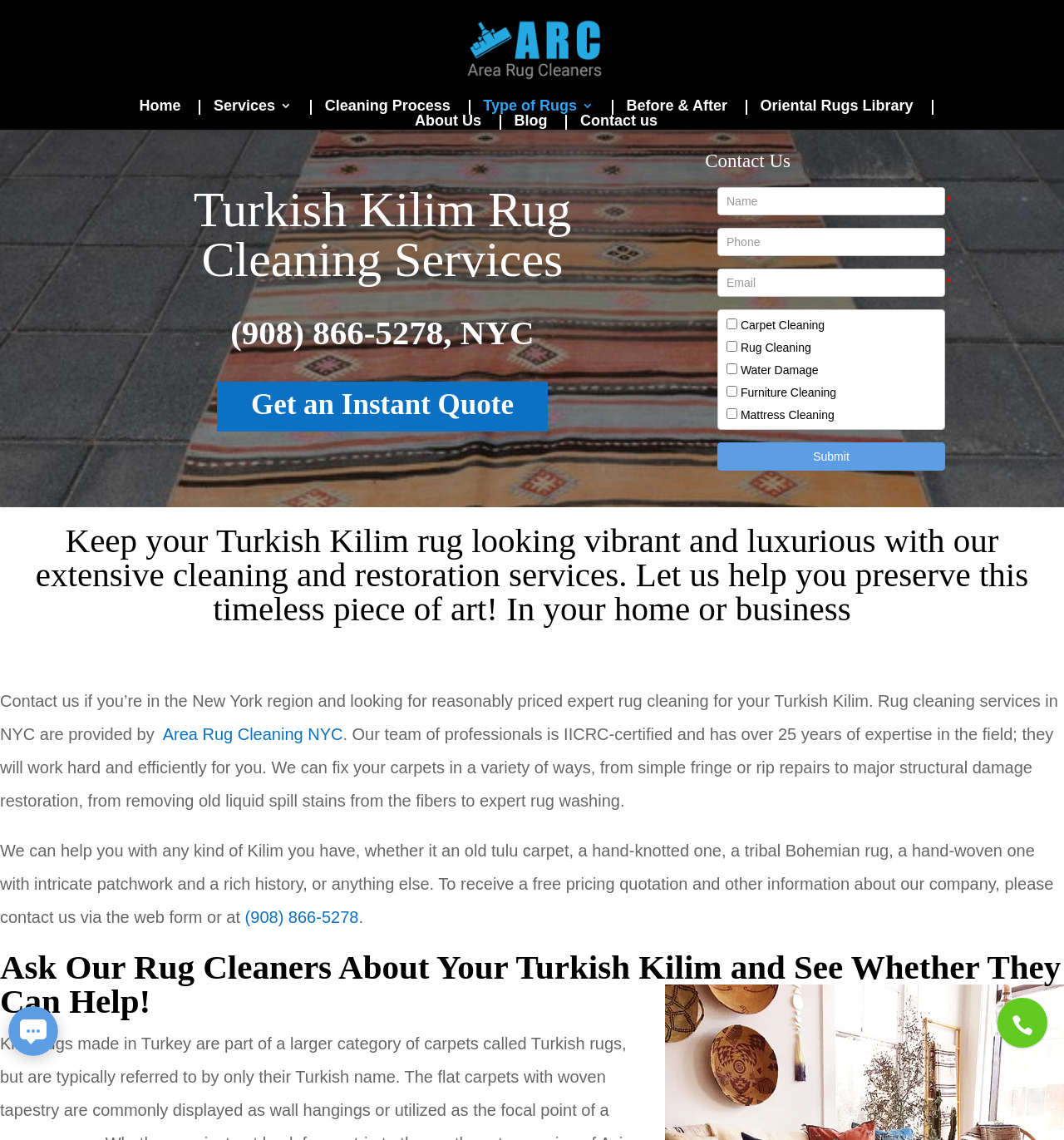Observe the image and answer the following question in detail: What is the company's area of operation?

I found the text 'Contact us if you’re in the New York region and looking for reasonably priced expert rug cleaning for your Turkish Kilim.' which suggests that the company operates in the New York region.